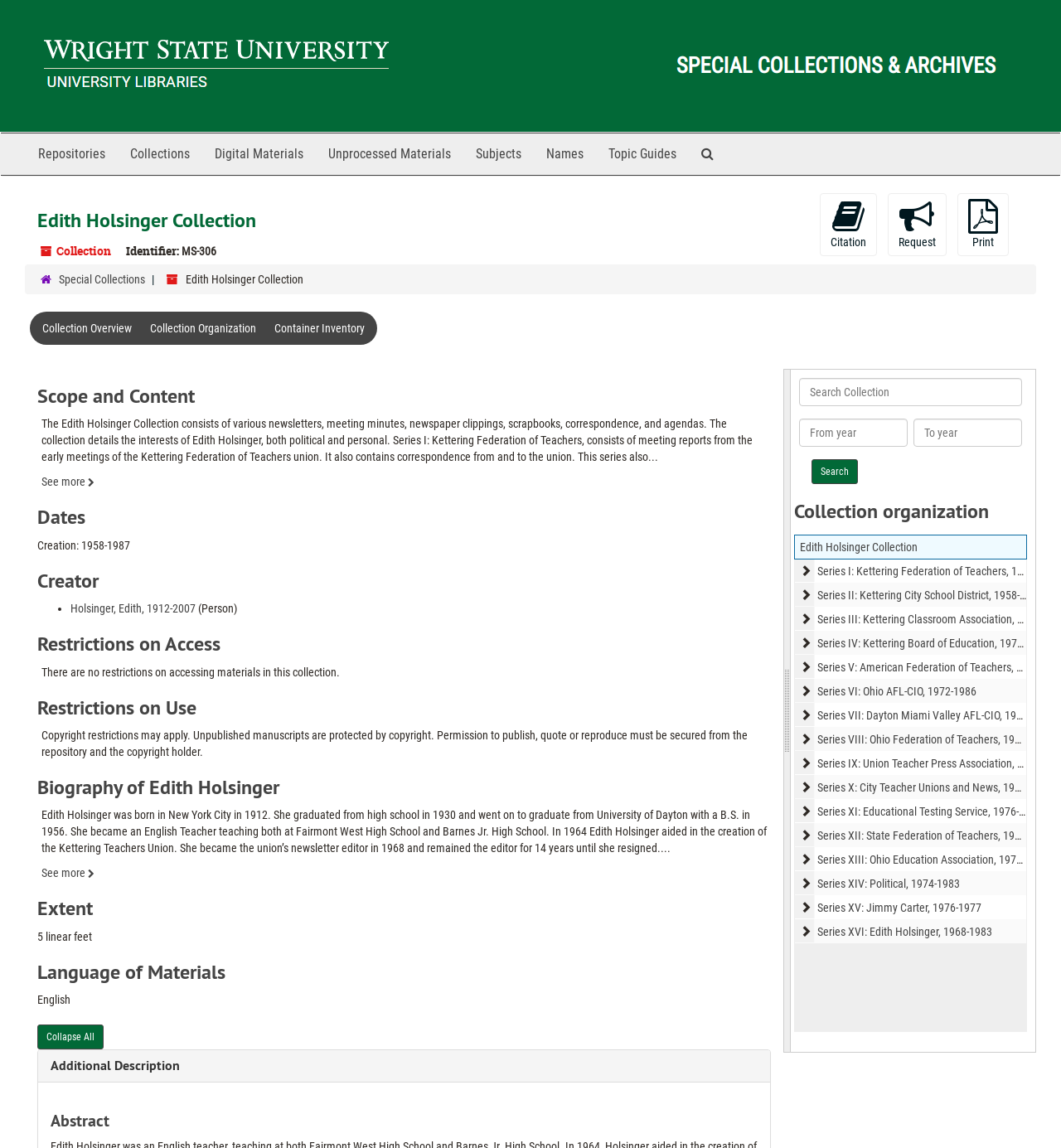Locate the bounding box coordinates of the clickable area needed to fulfill the instruction: "Request the collection".

[0.837, 0.168, 0.892, 0.223]